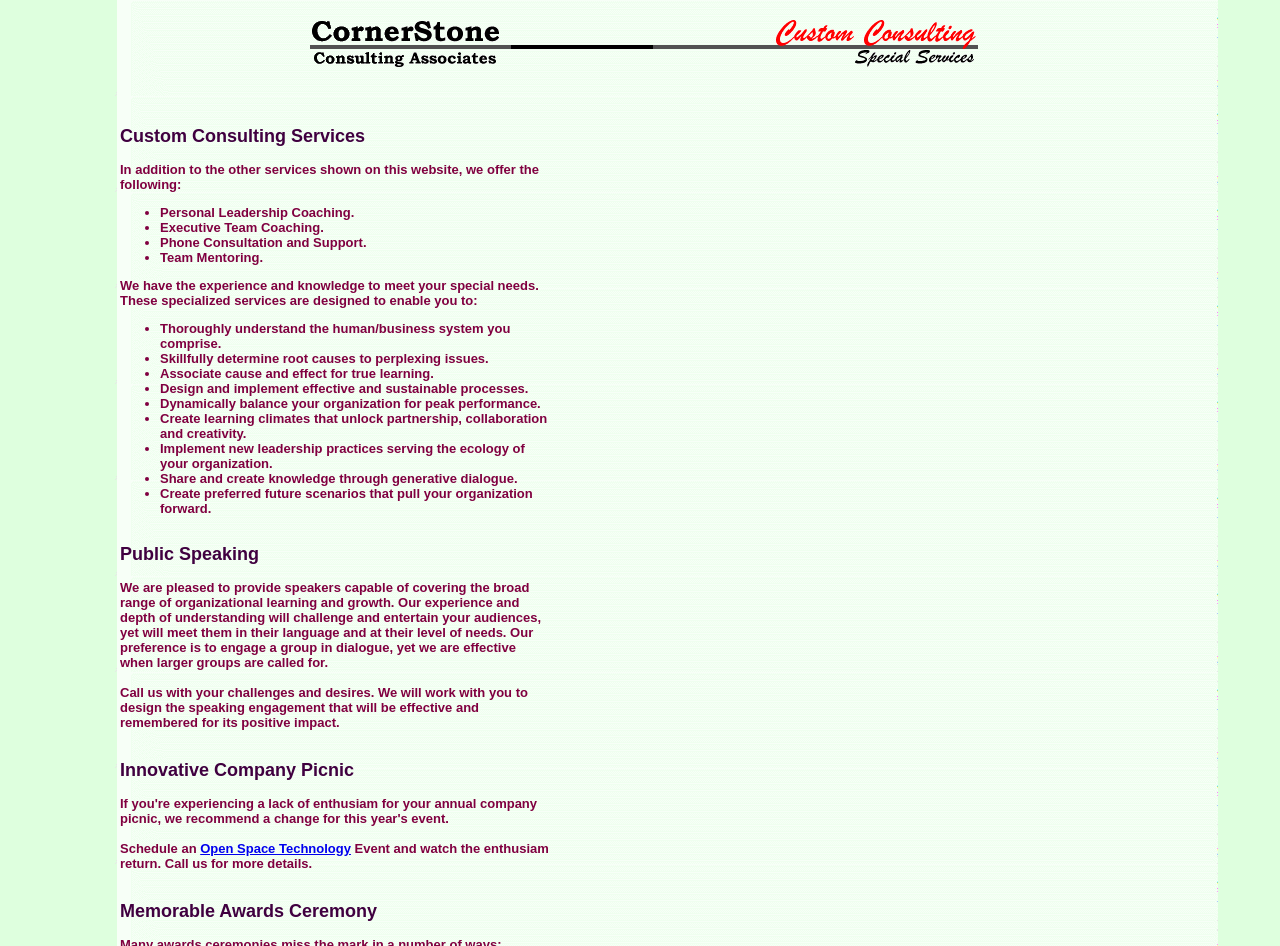Identify the bounding box of the HTML element described here: "Open Space Technology". Provide the coordinates as four float numbers between 0 and 1: [left, top, right, bottom].

[0.156, 0.889, 0.274, 0.905]